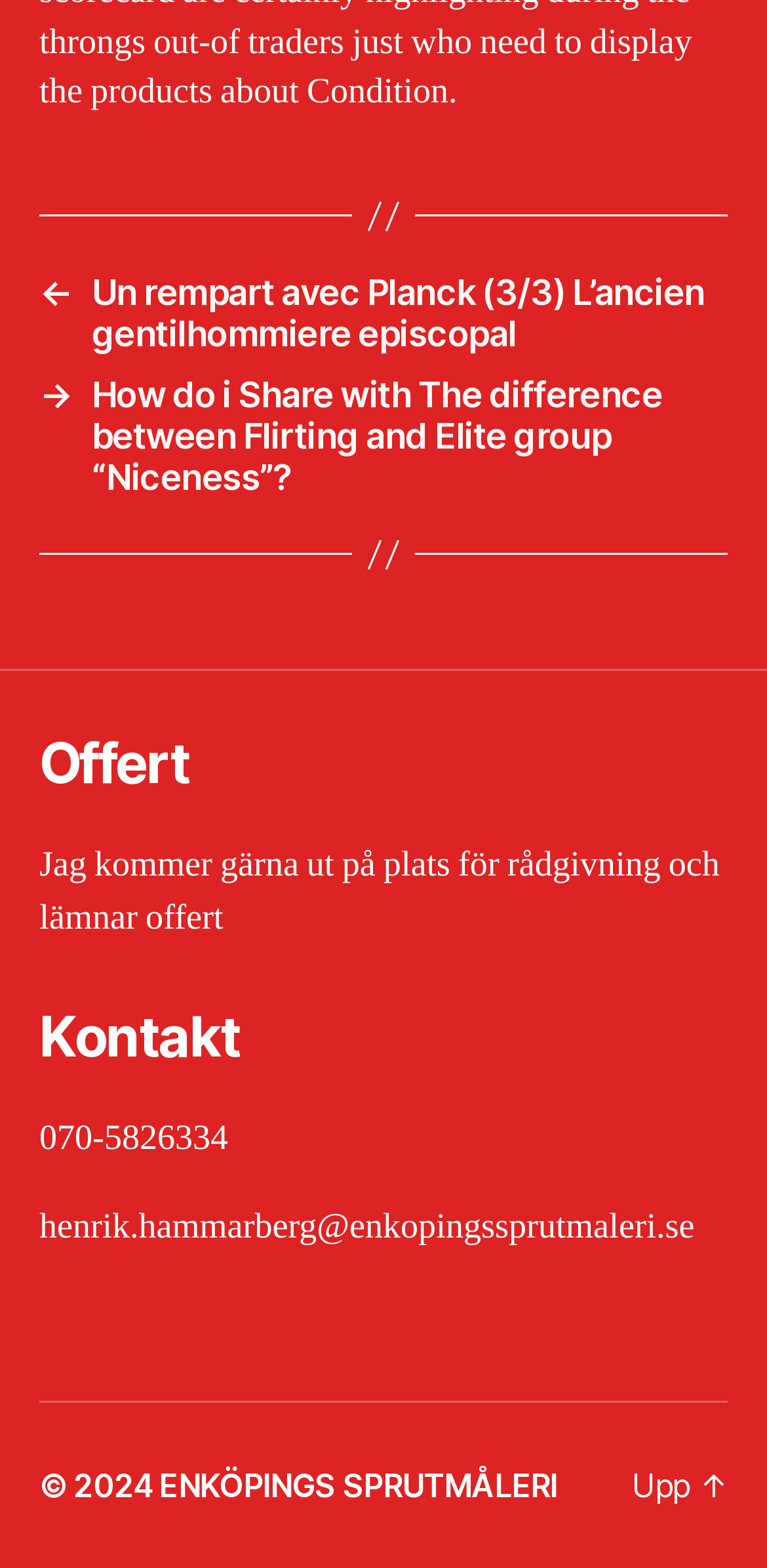How many links are in the navigation section?
Give a detailed response to the question by analyzing the screenshot.

I found the navigation section at the top of the webpage, which includes links. There are two links in the navigation section, titled 'Un rempart avec Planck (3/3) L’ancien gentilhommiere episcopal' and 'How do i Share with The difference between Flirting and Elite group “Niceness”?'.